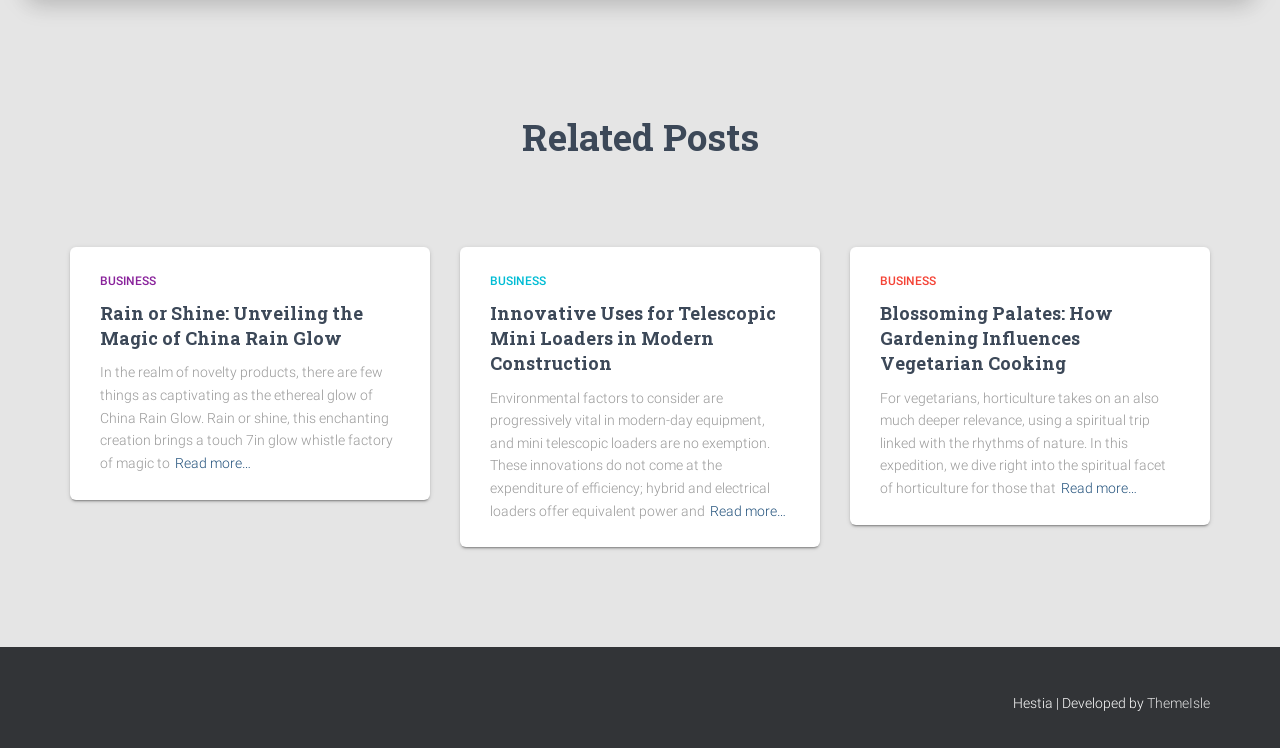Please locate the bounding box coordinates of the element that should be clicked to achieve the given instruction: "Read more about 'Rain or Shine: Unveiling the Magic of China Rain Glow'".

[0.137, 0.604, 0.196, 0.634]